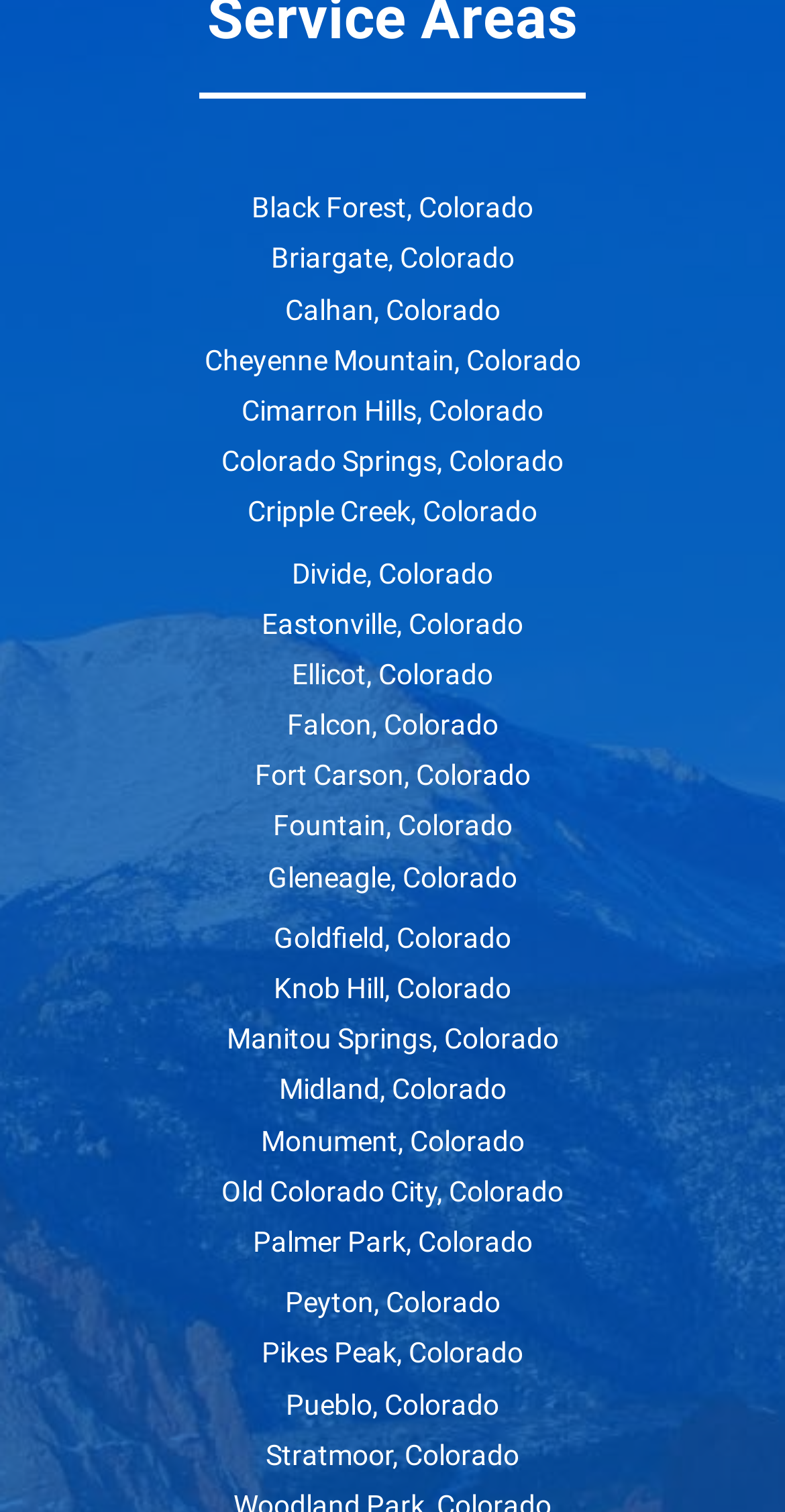Give a one-word or short-phrase answer to the following question: 
Is Cripple Creek above or below Cheyenne Mountain?

below